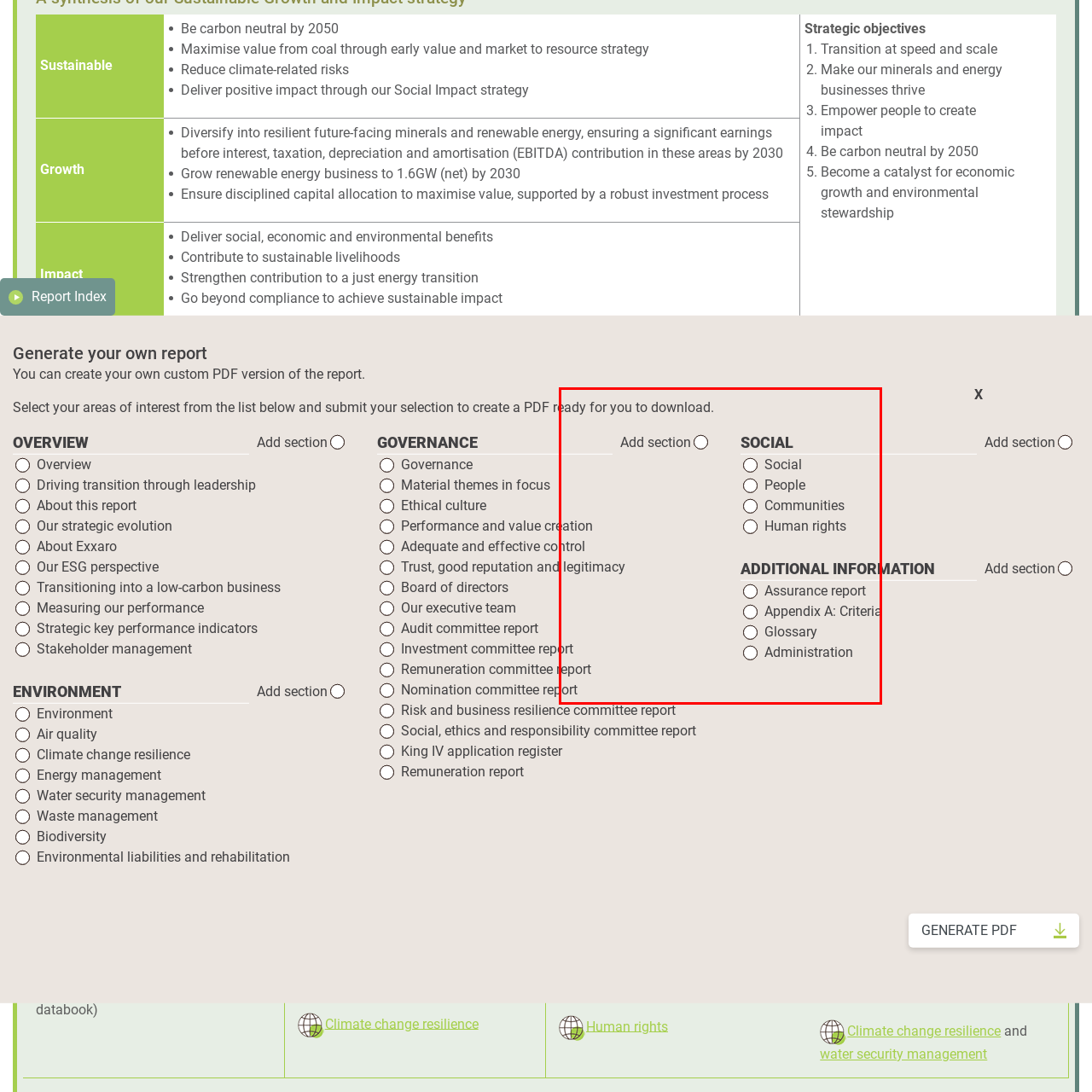What categories are listed under 'SOCIAL'?
Direct your attention to the image marked by the red bounding box and answer the question with a single word or phrase.

Social, People, Communities, Human rights